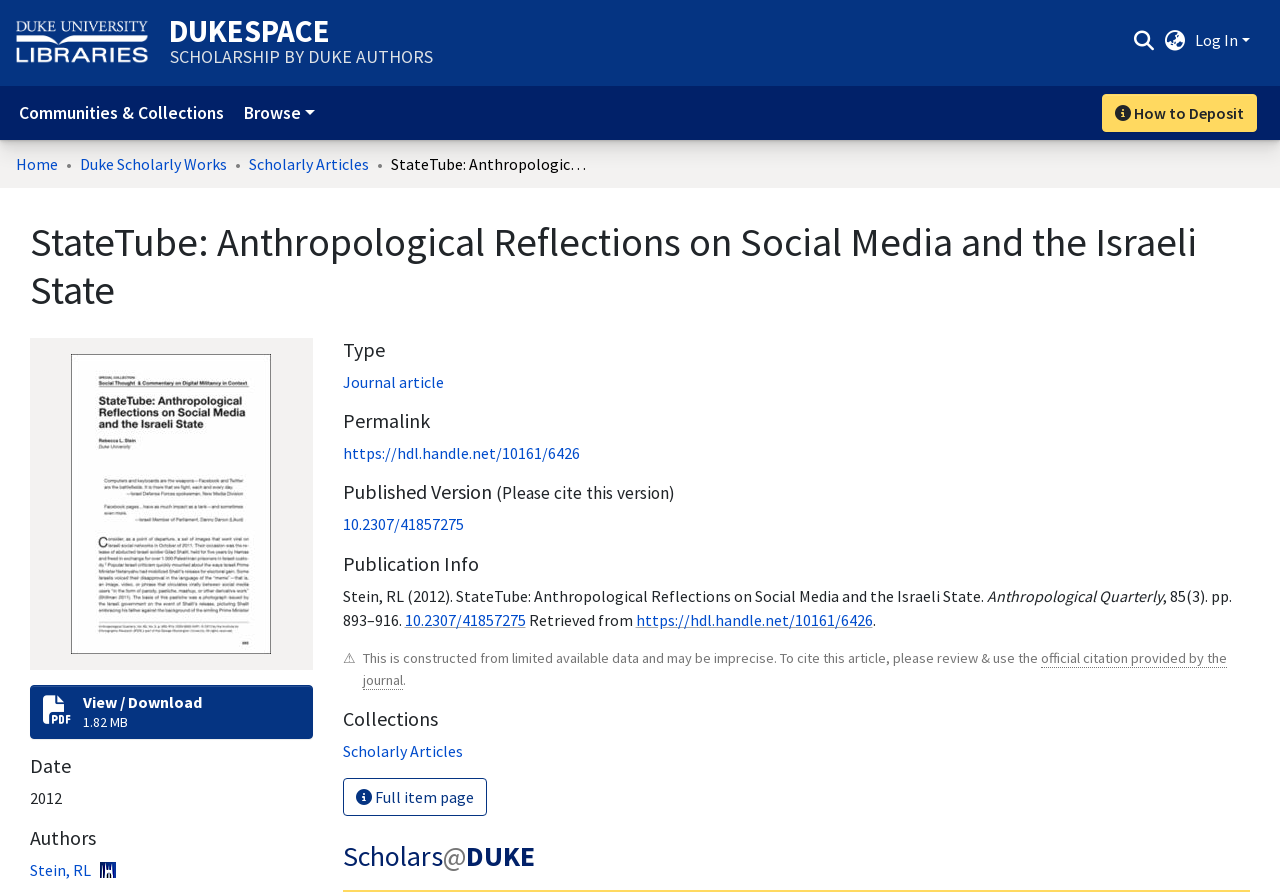Reply to the question with a single word or phrase:
What is the name of the author?

Stein, RL